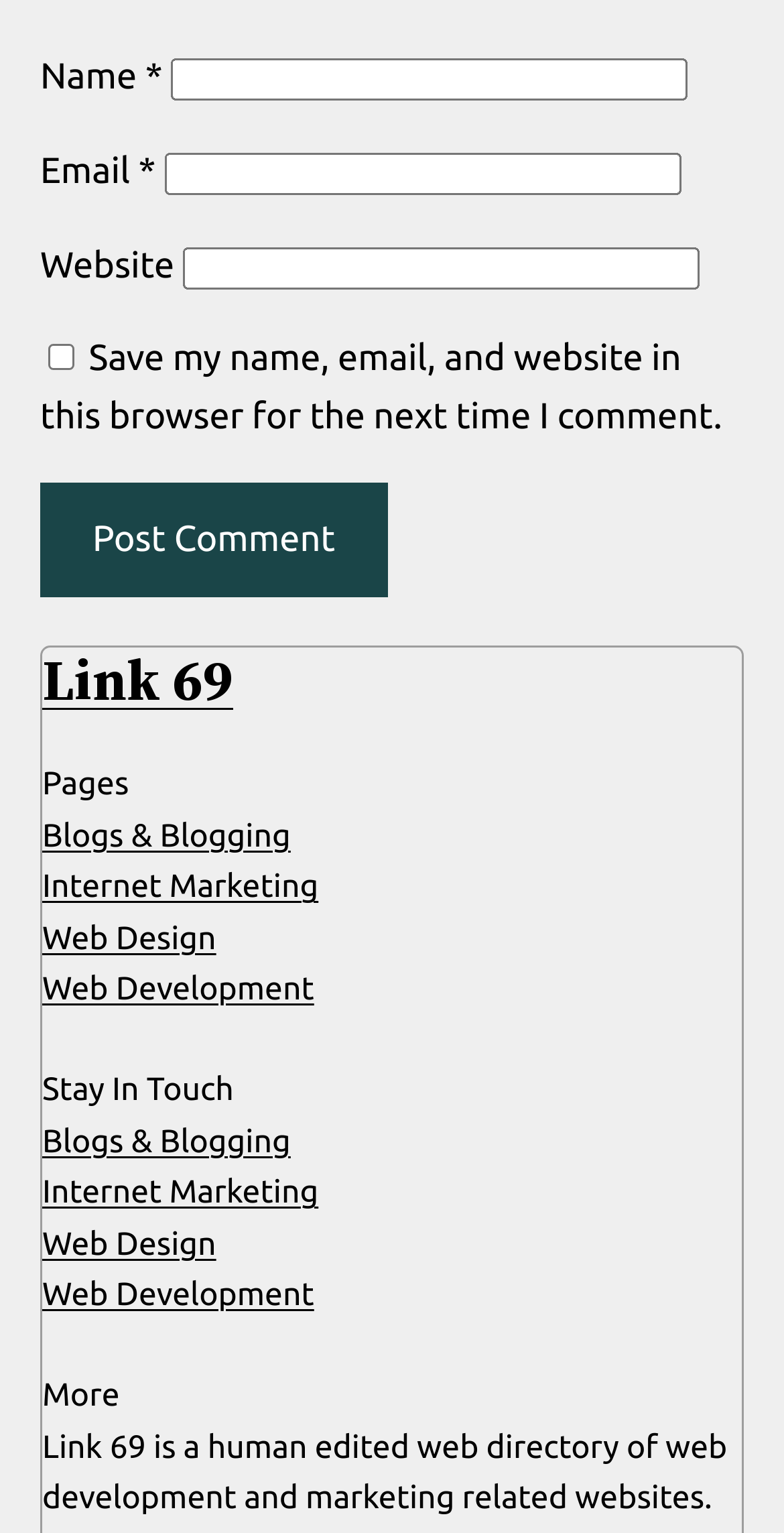Please provide the bounding box coordinates for the element that needs to be clicked to perform the instruction: "Enter your name". The coordinates must consist of four float numbers between 0 and 1, formatted as [left, top, right, bottom].

[0.218, 0.038, 0.877, 0.066]